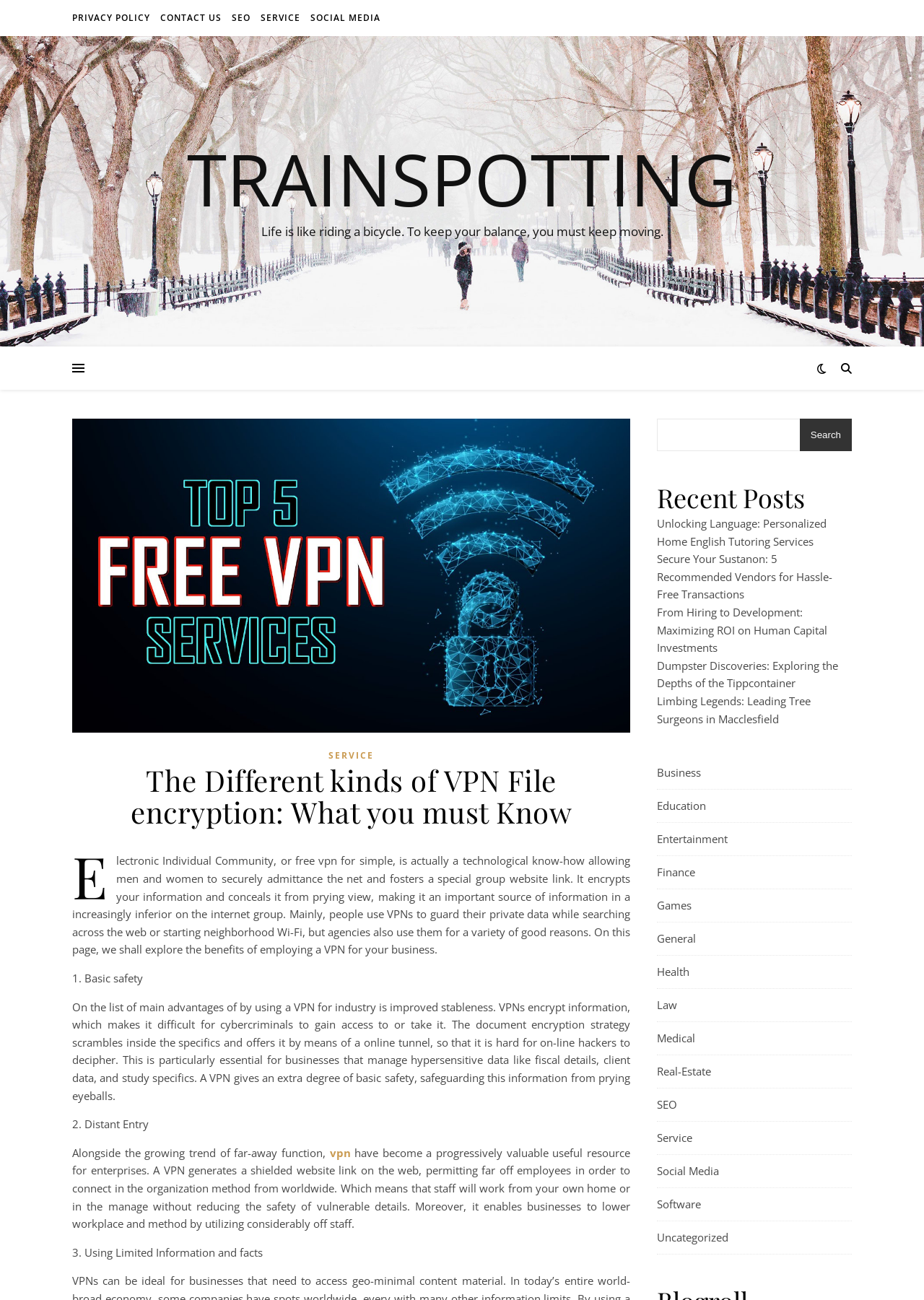Please determine the bounding box coordinates of the element to click on in order to accomplish the following task: "Click on PRIVACY POLICY". Ensure the coordinates are four float numbers ranging from 0 to 1, i.e., [left, top, right, bottom].

[0.078, 0.0, 0.166, 0.028]